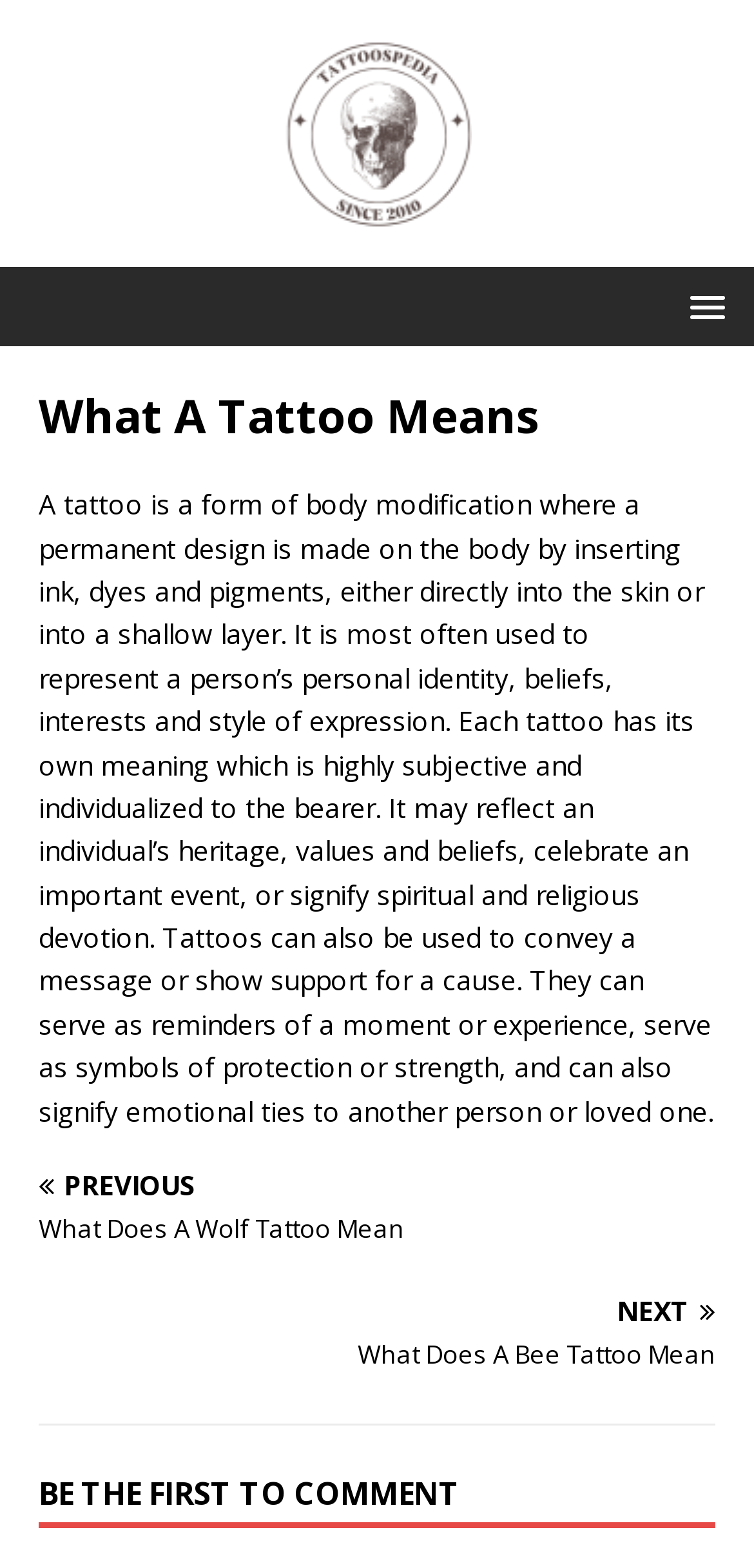Use one word or a short phrase to answer the question provided: 
What is the call-to-action at the bottom of the page?

Be the first to comment